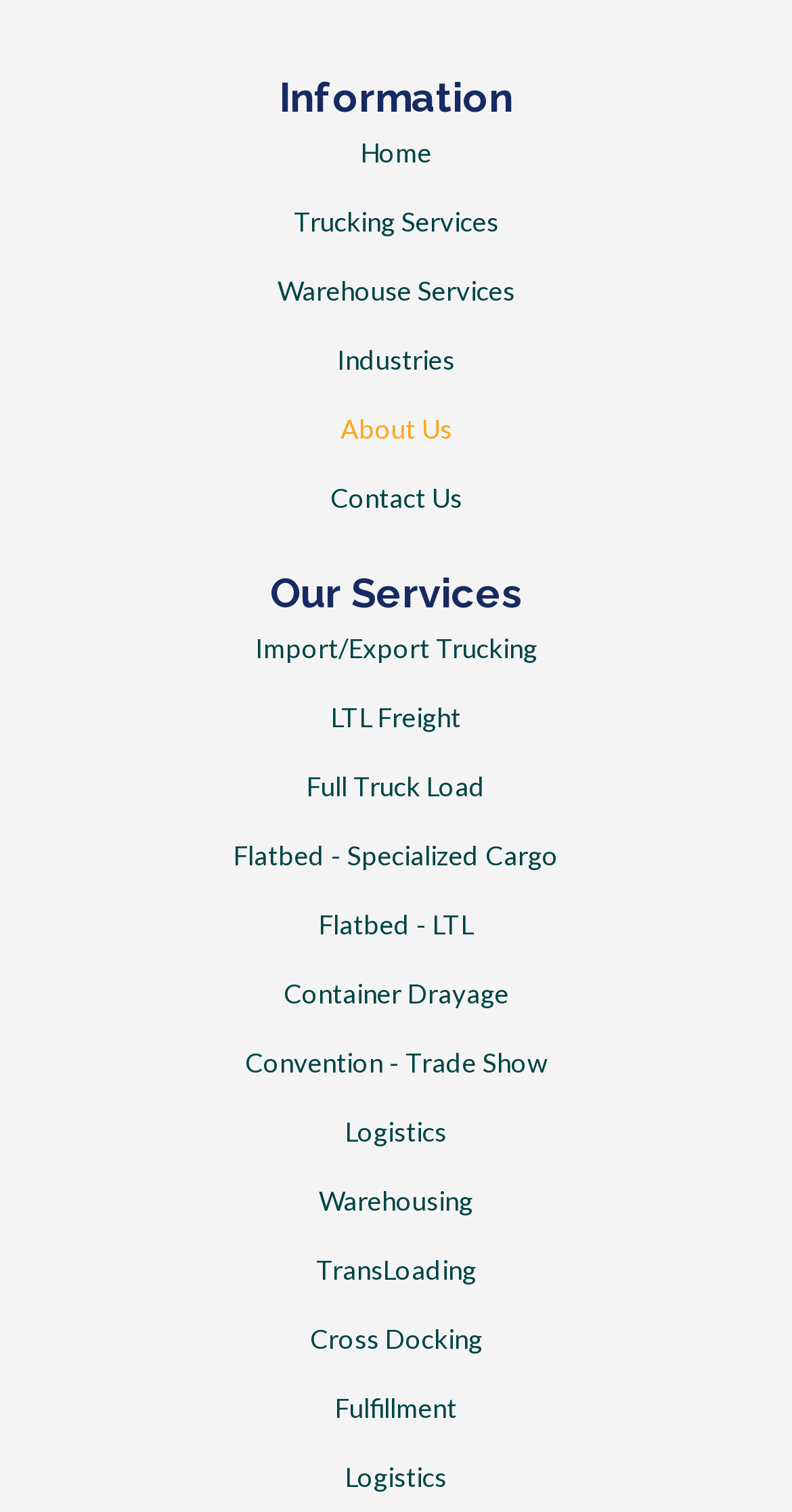Given the element description Warehouse Services, identify the bounding box coordinates for the UI element on the webpage screenshot. The format should be (top-left x, top-left y, bottom-right x, bottom-right y), with values between 0 and 1.

[0.038, 0.169, 0.962, 0.215]